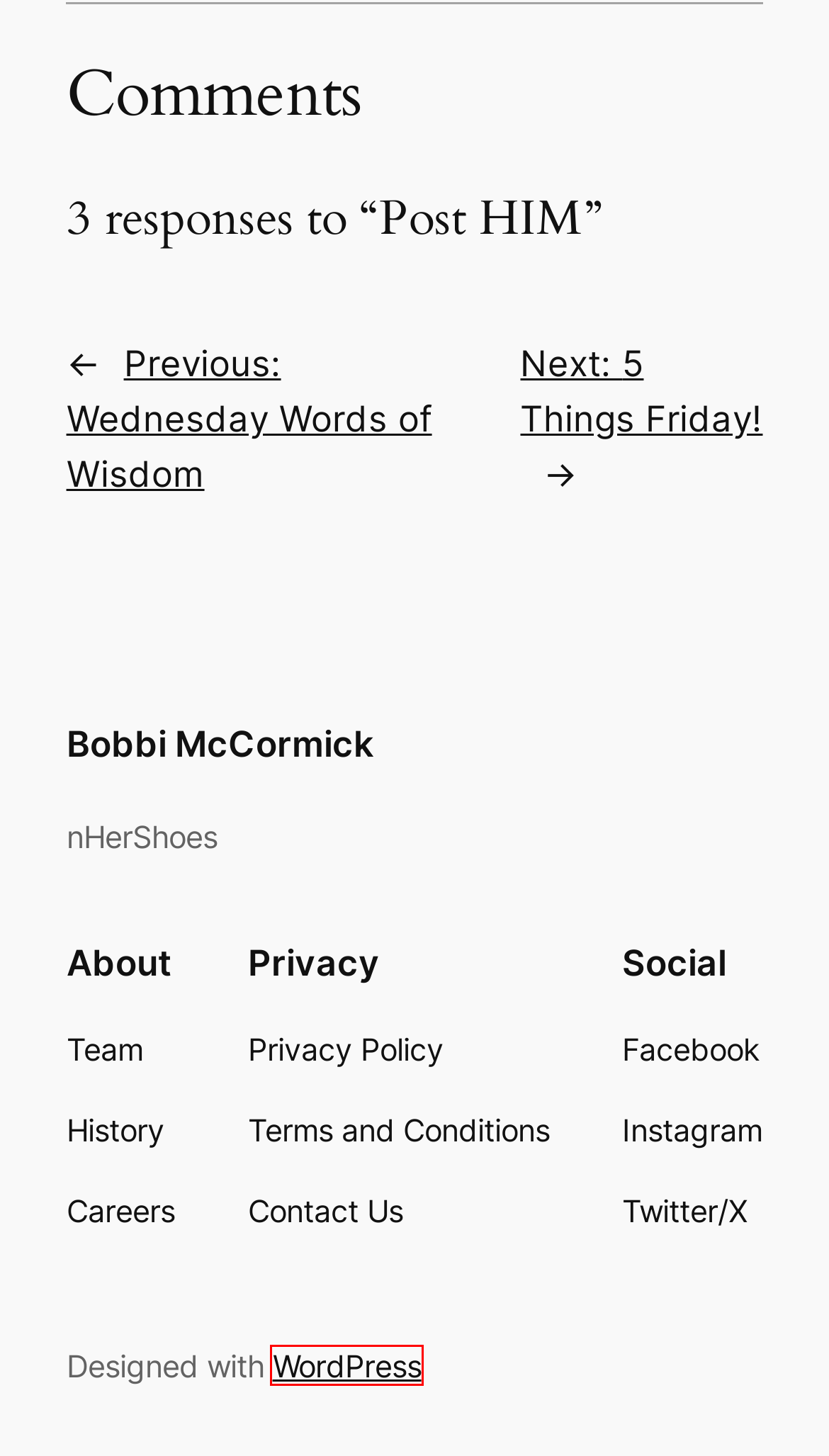You are provided with a screenshot of a webpage where a red rectangle bounding box surrounds an element. Choose the description that best matches the new webpage after clicking the element in the red bounding box. Here are the choices:
A. Bobbi McCormick – nHerShoes
B. Half Ironman – Bobbi McCormick
C. Wednesday Words of Wisdom  – Bobbi McCormick
D. Recipes – Bobbi McCormick
E. Bobbi from nhershoes – Bobbi McCormick
F. 5 Things Friday! – Bobbi McCormick
G. Blog Tool, Publishing Platform, and CMS – WordPress.org
H. Tempeh

G